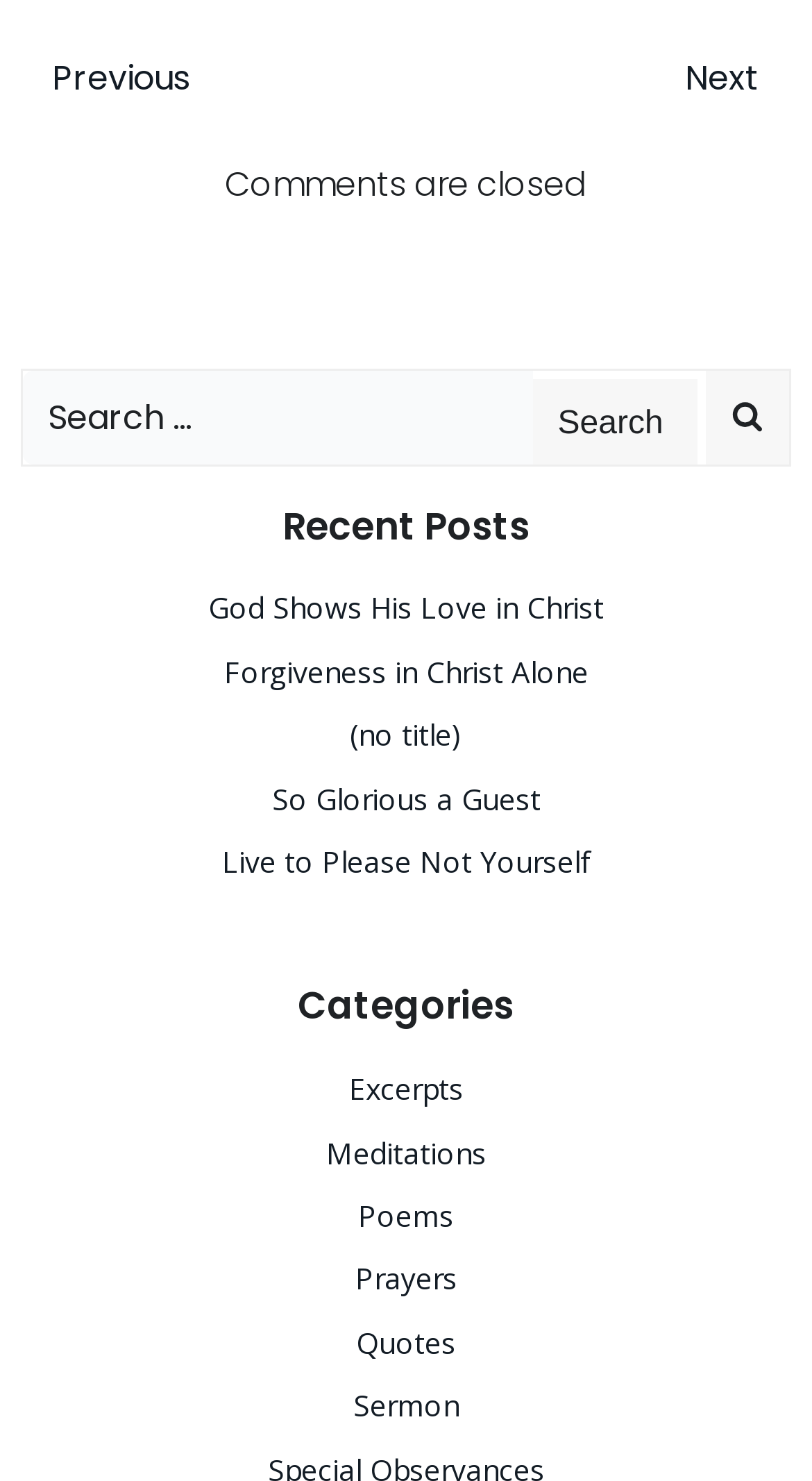Locate the UI element described by (no title) in the provided webpage screenshot. Return the bounding box coordinates in the format (top-left x, top-left y, bottom-right x, bottom-right y), ensuring all values are between 0 and 1.

[0.431, 0.483, 0.569, 0.509]